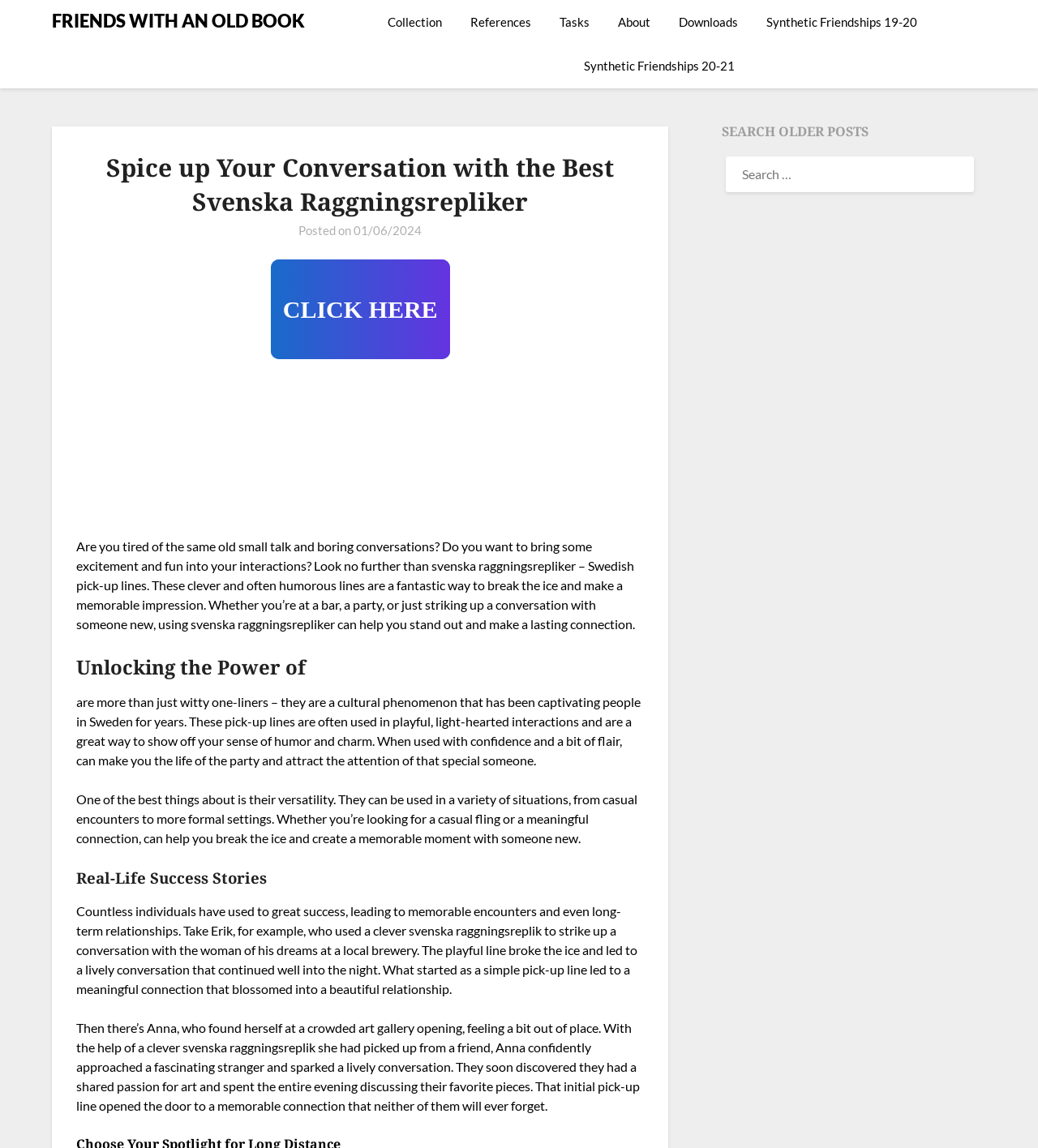Extract the main heading text from the webpage.

Spice up Your Conversation with the Best Svenska Raggningsrepliker